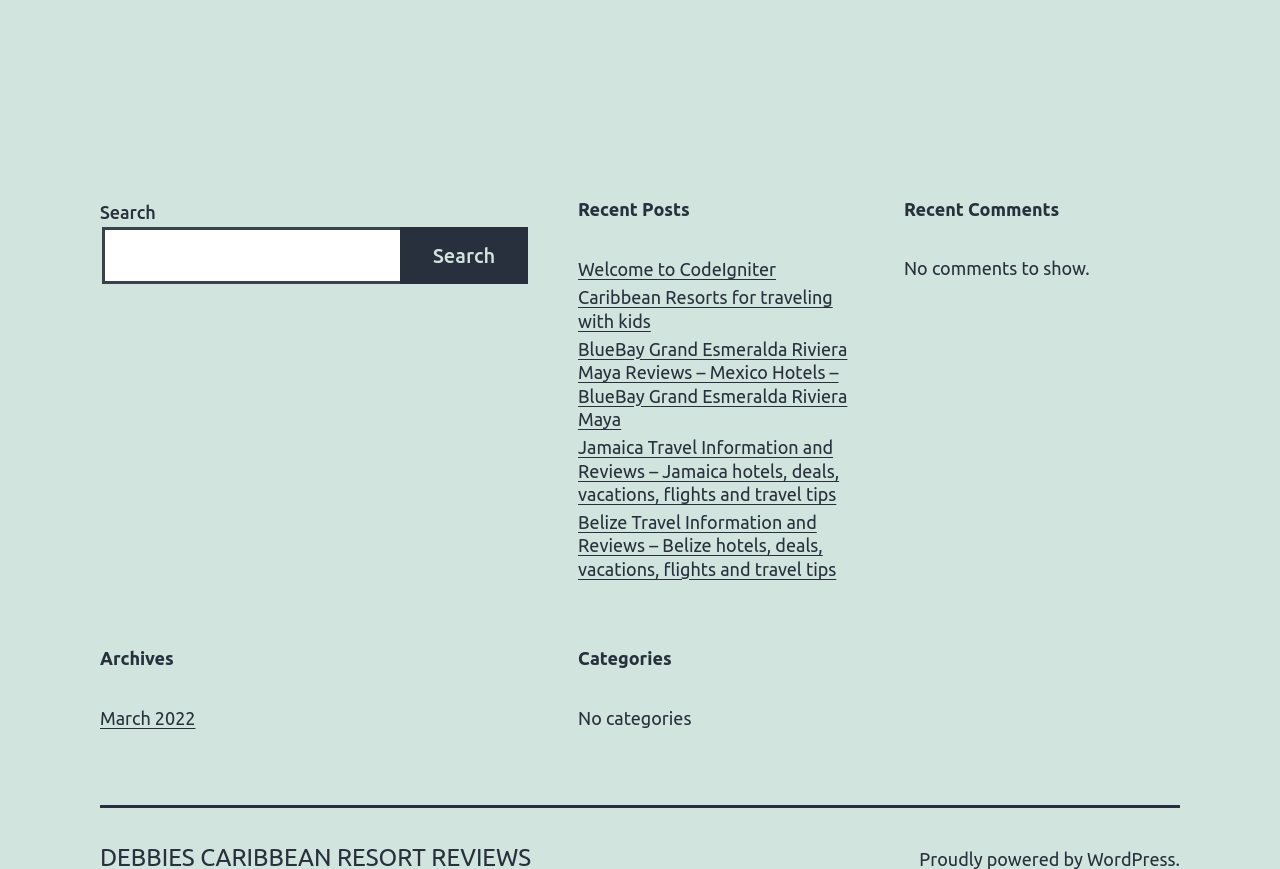How many links are under the 'Recent Posts' heading?
Provide a short answer using one word or a brief phrase based on the image.

5